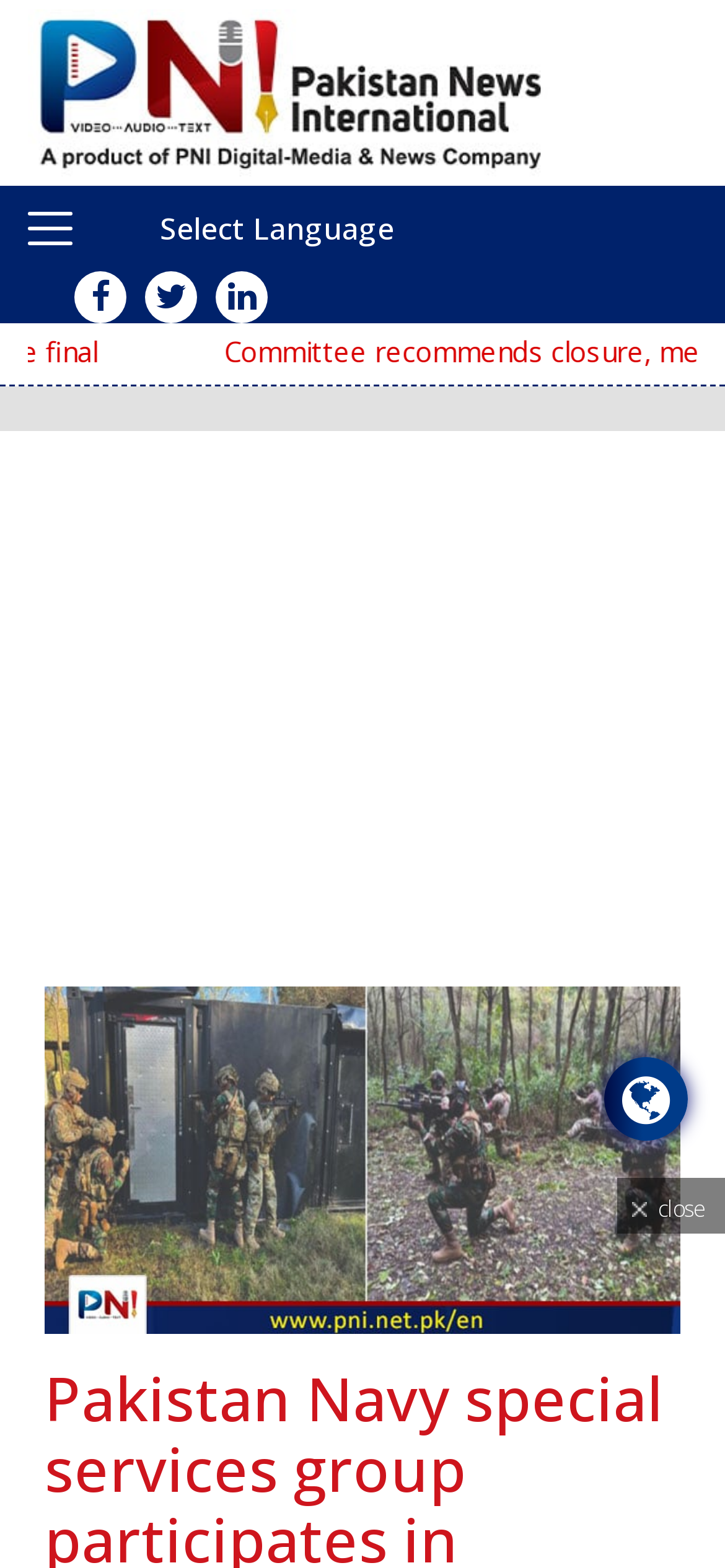Using the webpage screenshot and the element description close, determine the bounding box coordinates. Specify the coordinates in the format (top-left x, top-left y, bottom-right x, bottom-right y) with values ranging from 0 to 1.

[0.851, 0.751, 1.0, 0.787]